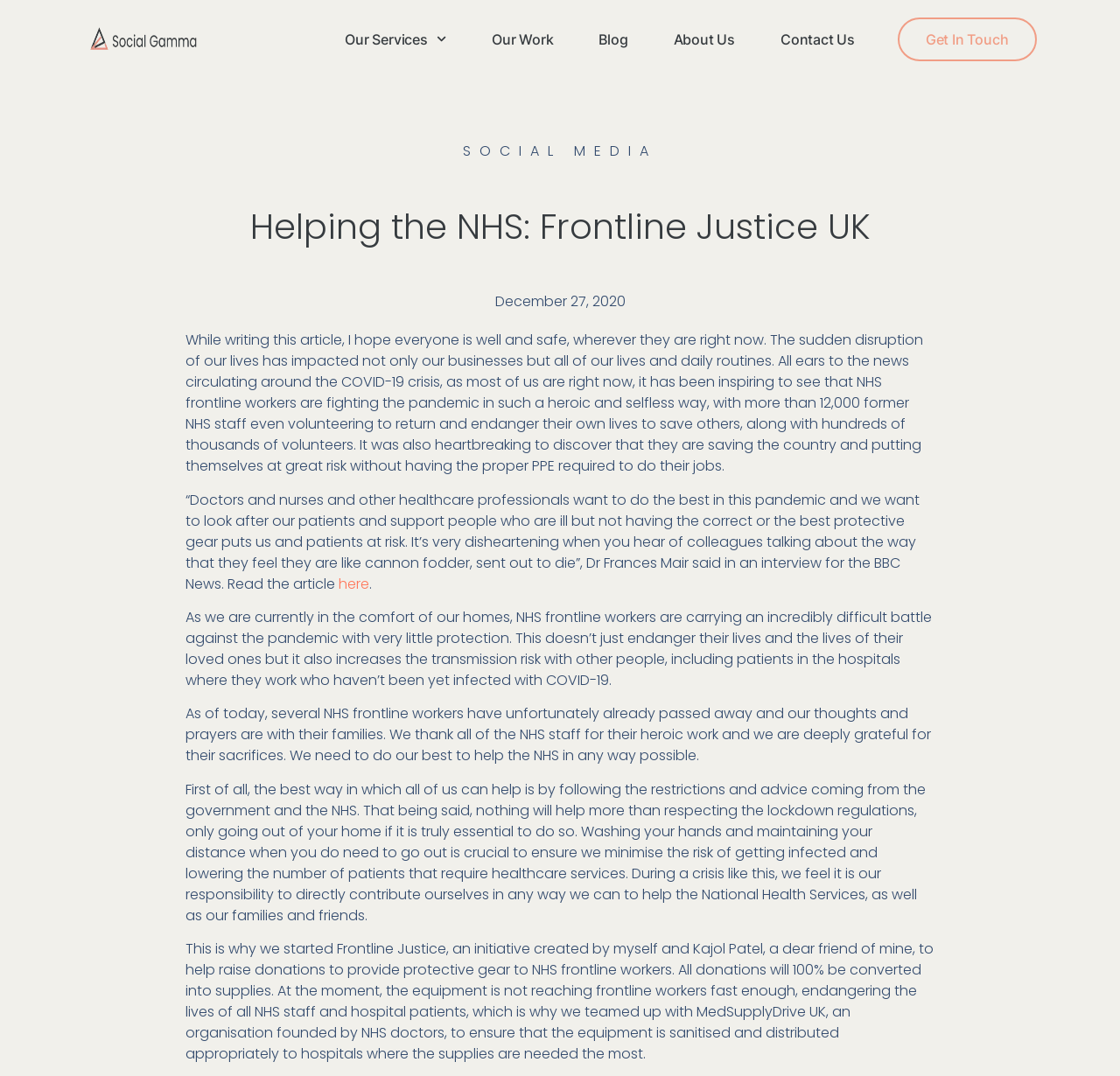Identify the bounding box coordinates of the section that should be clicked to achieve the task described: "Call the company".

None